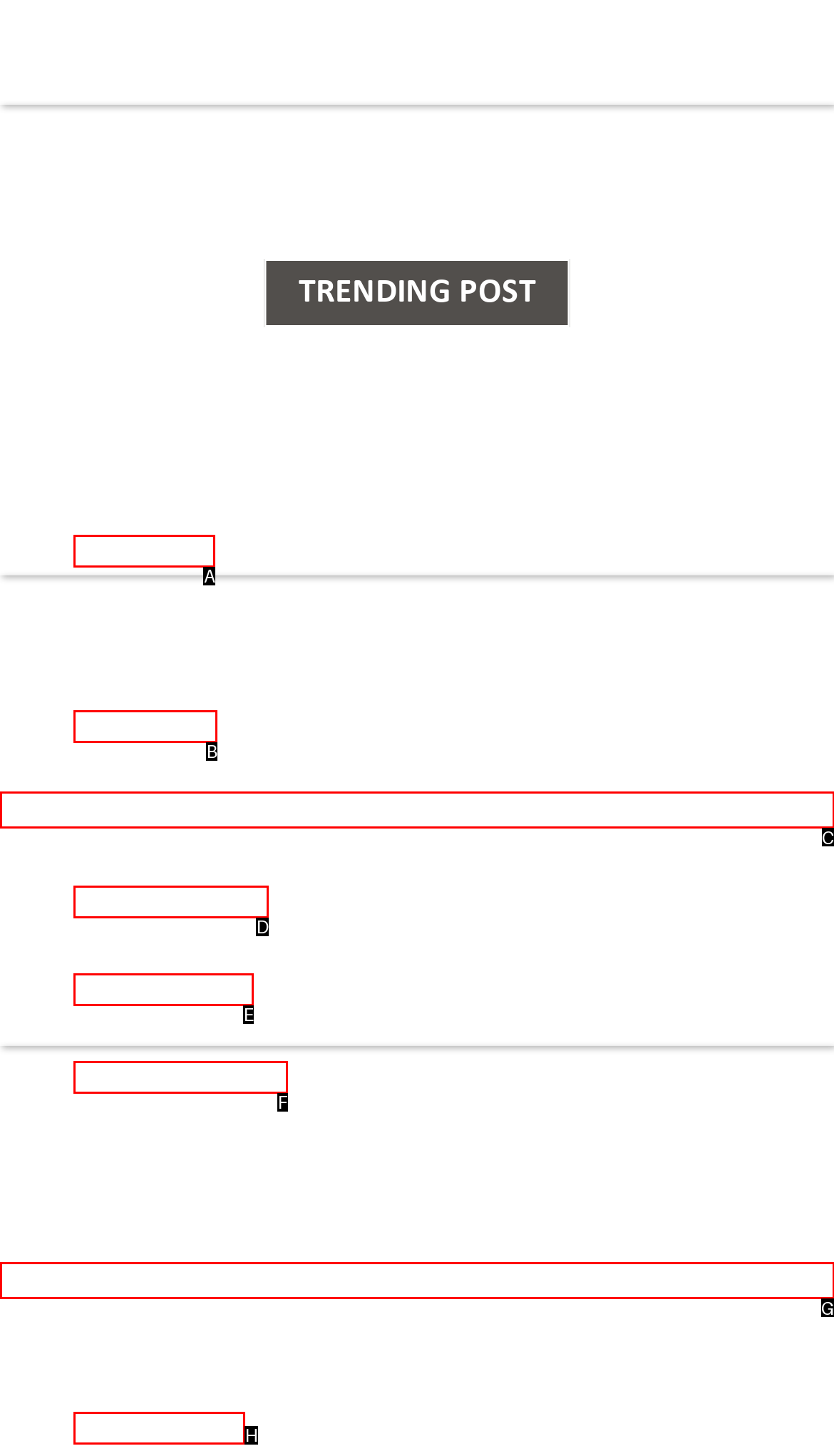Tell me the letter of the HTML element that best matches the description: alt="Facial Spa in Boston" from the provided options.

C